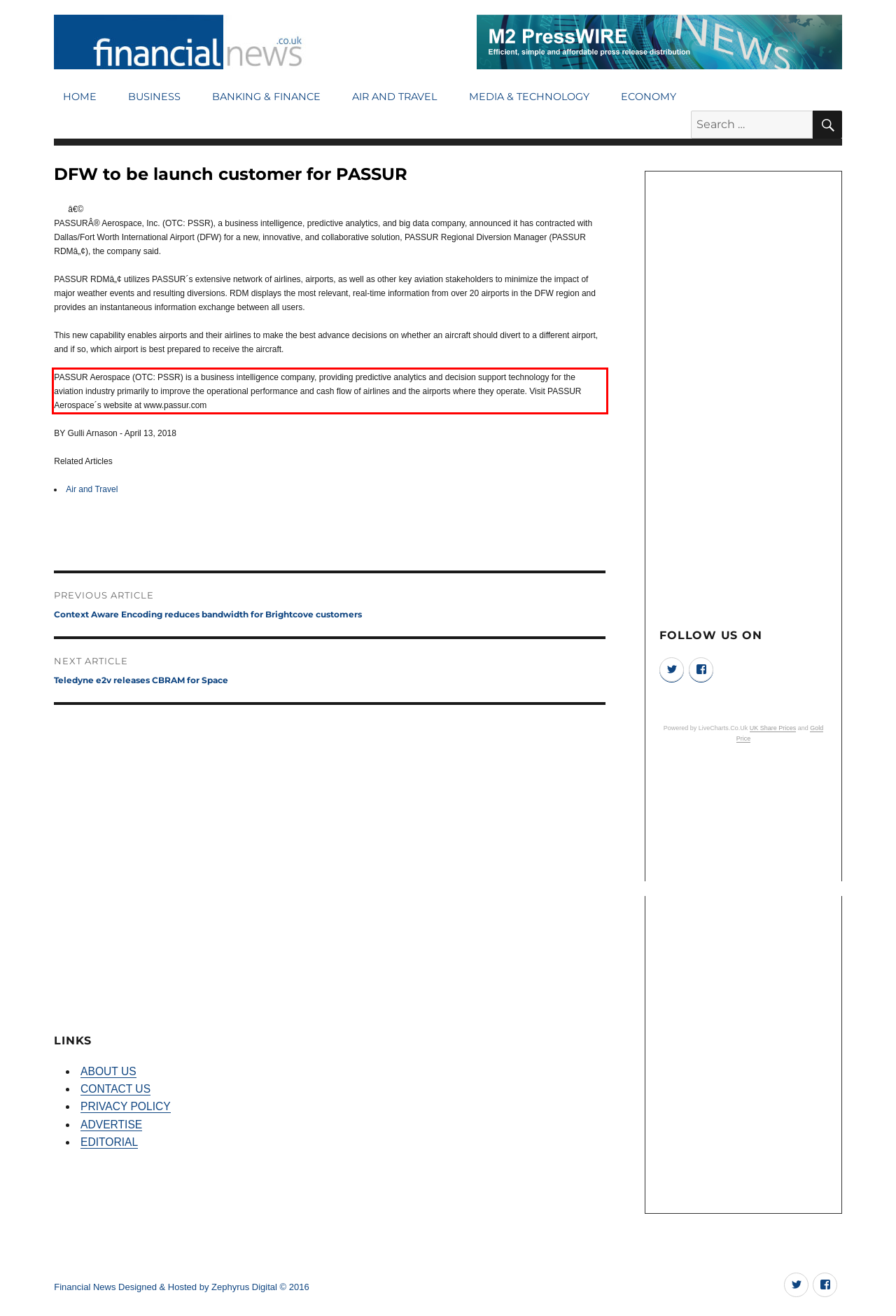Extract and provide the text found inside the red rectangle in the screenshot of the webpage.

PASSUR Aerospace (OTC: PSSR) is a business intelligence company, providing predictive analytics and decision support technology for the aviation industry primarily to improve the operational performance and cash flow of airlines and the airports where they operate. Visit PASSUR Aerospace´s website at www.passur.com